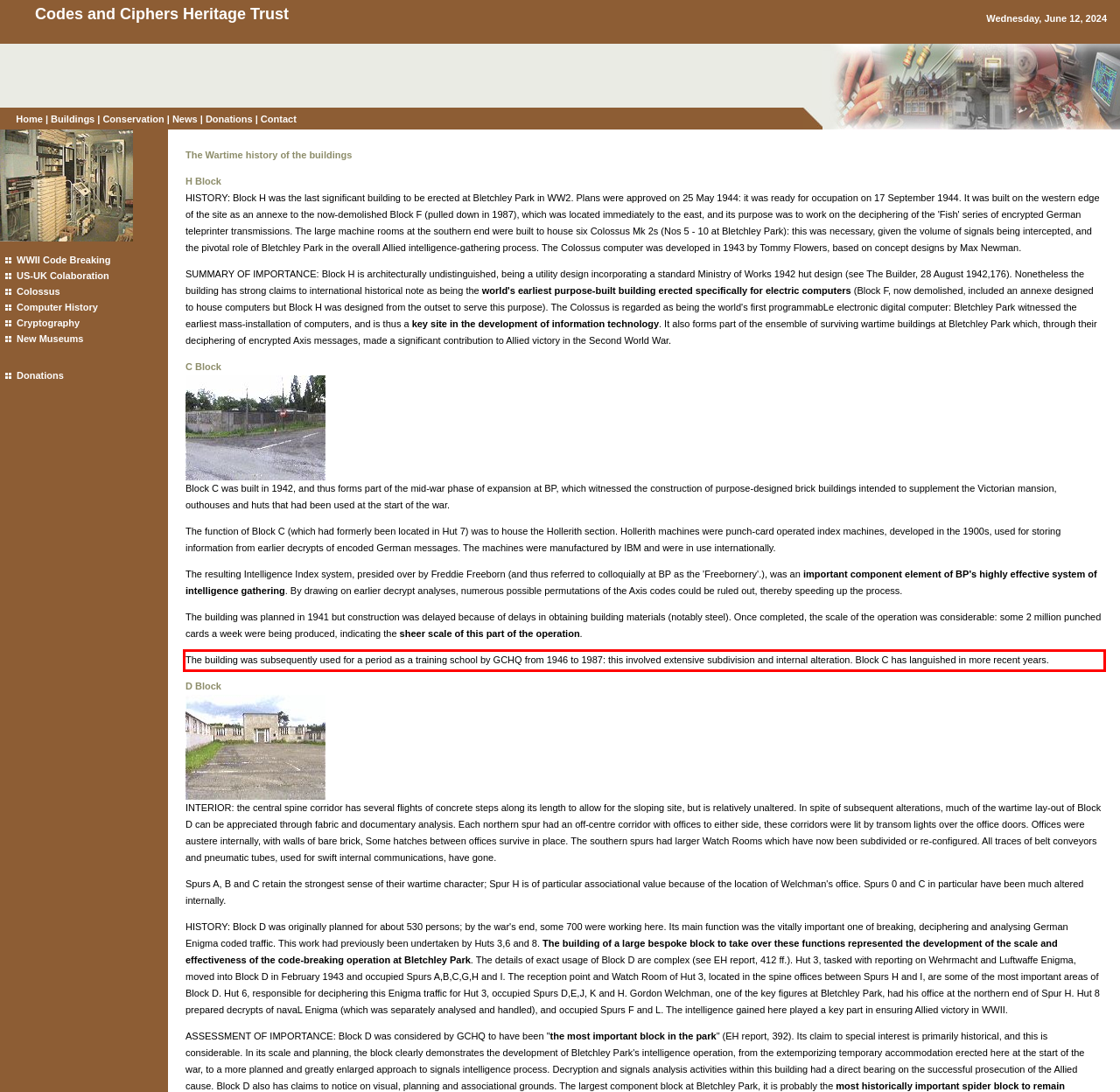Using the provided webpage screenshot, identify and read the text within the red rectangle bounding box.

The building was subsequently used for a period as a training school by GCHQ from 1946 to 1987: this involved extensive subdivision and internal alteration. Block C has languished in more recent years.